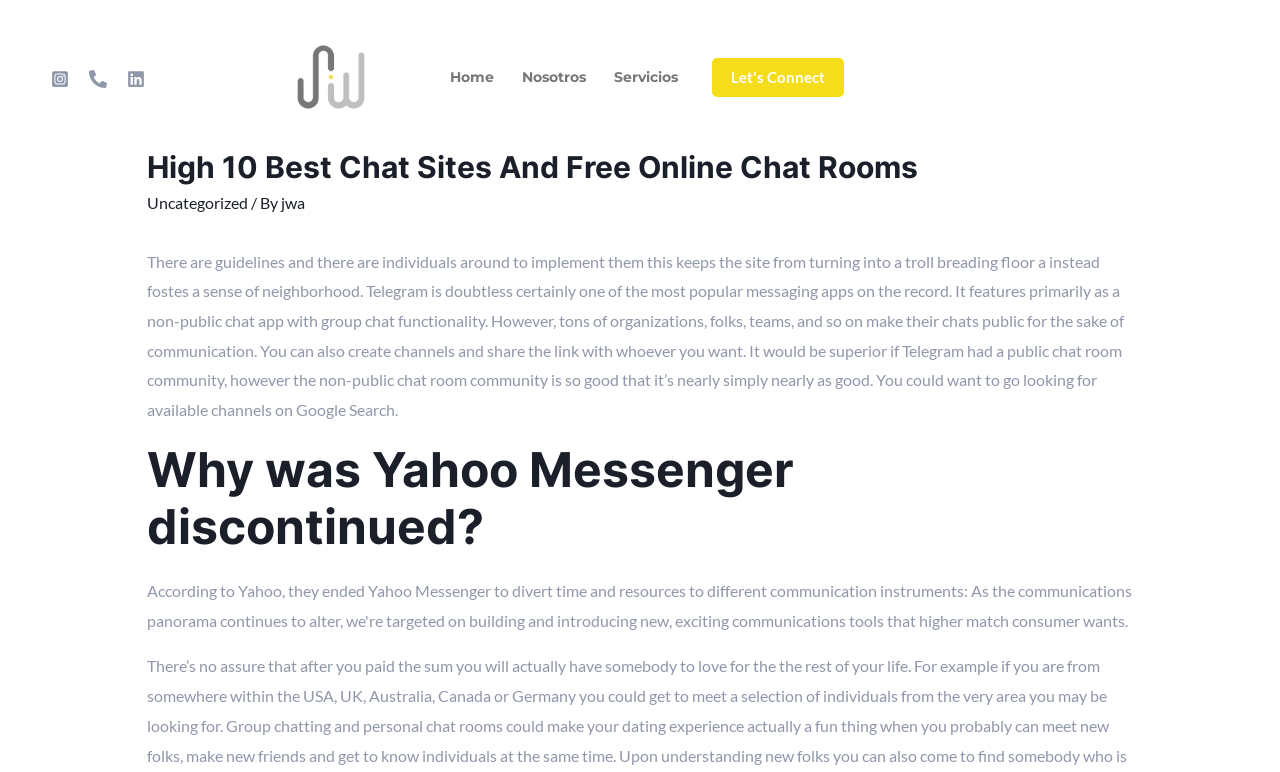Can you give a comprehensive explanation to the question given the content of the image?
What is the purpose of Telegram?

I found the answer by reading the text on the webpage, which describes Telegram as a private chat app with group chat functionality, and also mentions its features such as creating channels and sharing links.